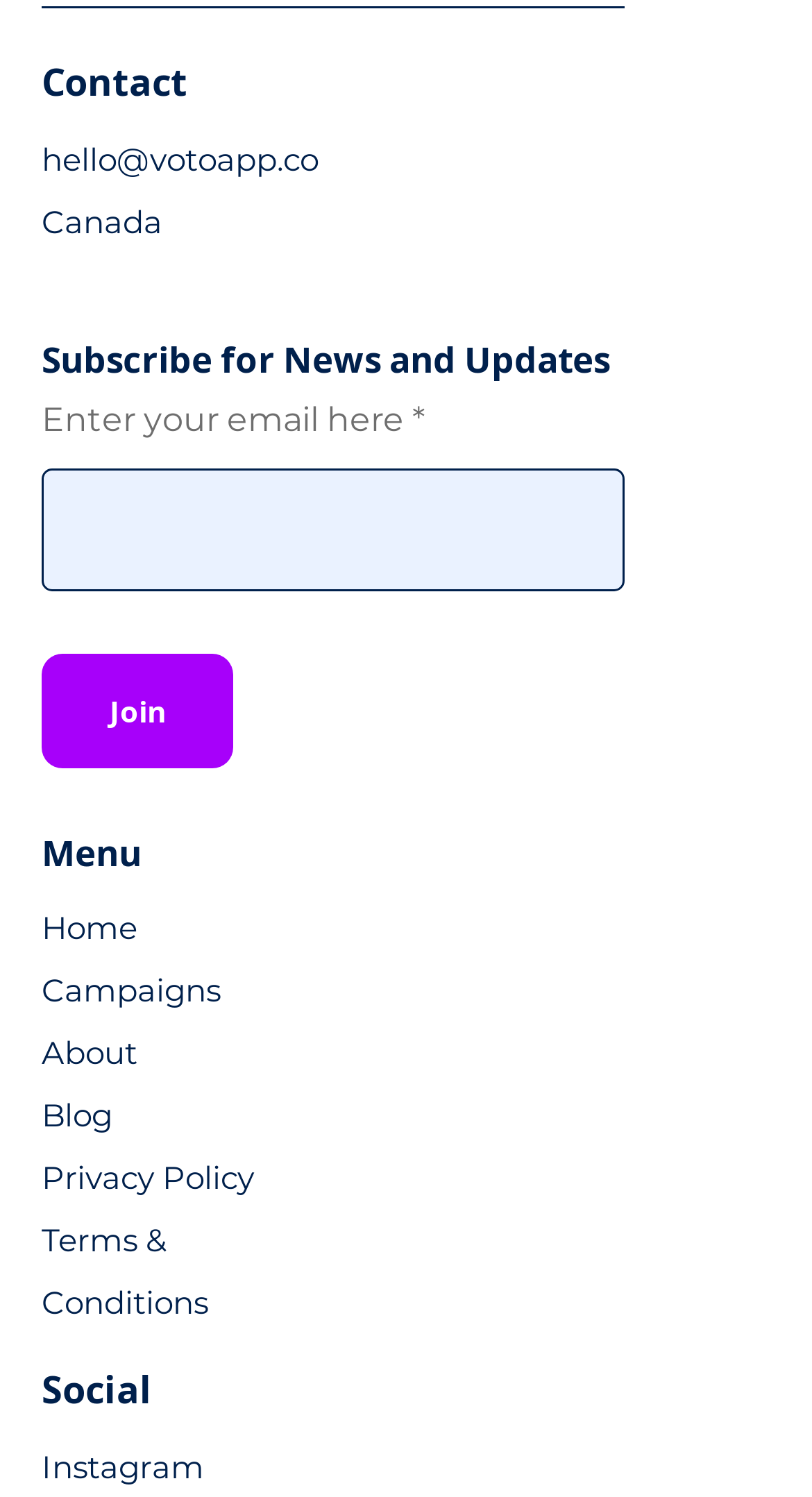Determine the bounding box coordinates of the clickable element to complete this instruction: "Contact via email". Provide the coordinates in the format of four float numbers between 0 and 1, [left, top, right, bottom].

[0.051, 0.094, 0.392, 0.12]